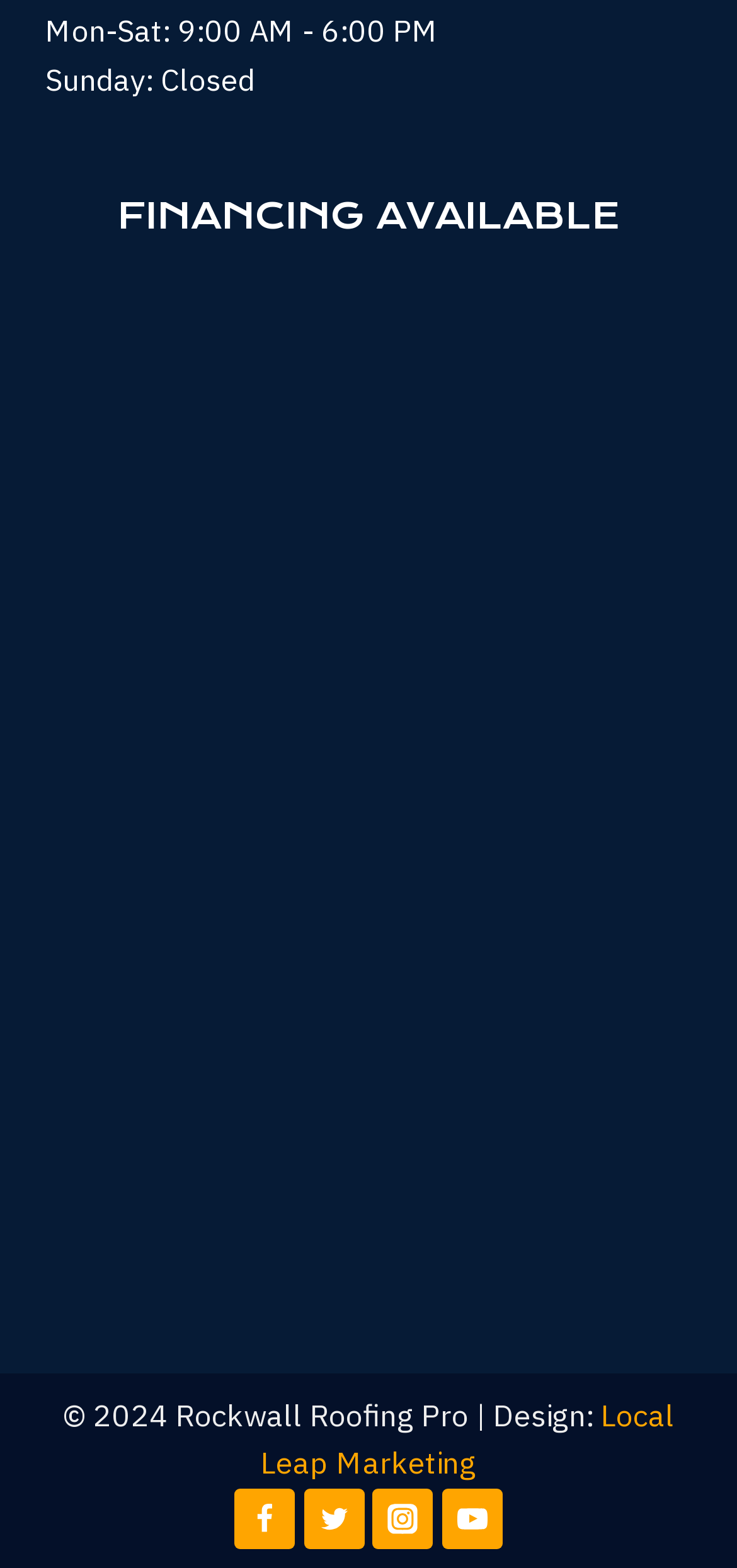Examine the image carefully and respond to the question with a detailed answer: 
What is the year of the copyright?

I found the copyright information at the bottom of the webpage, which mentions '© 2024 Rockwall Roofing Pro'. This indicates that the year of the copyright is 2024.